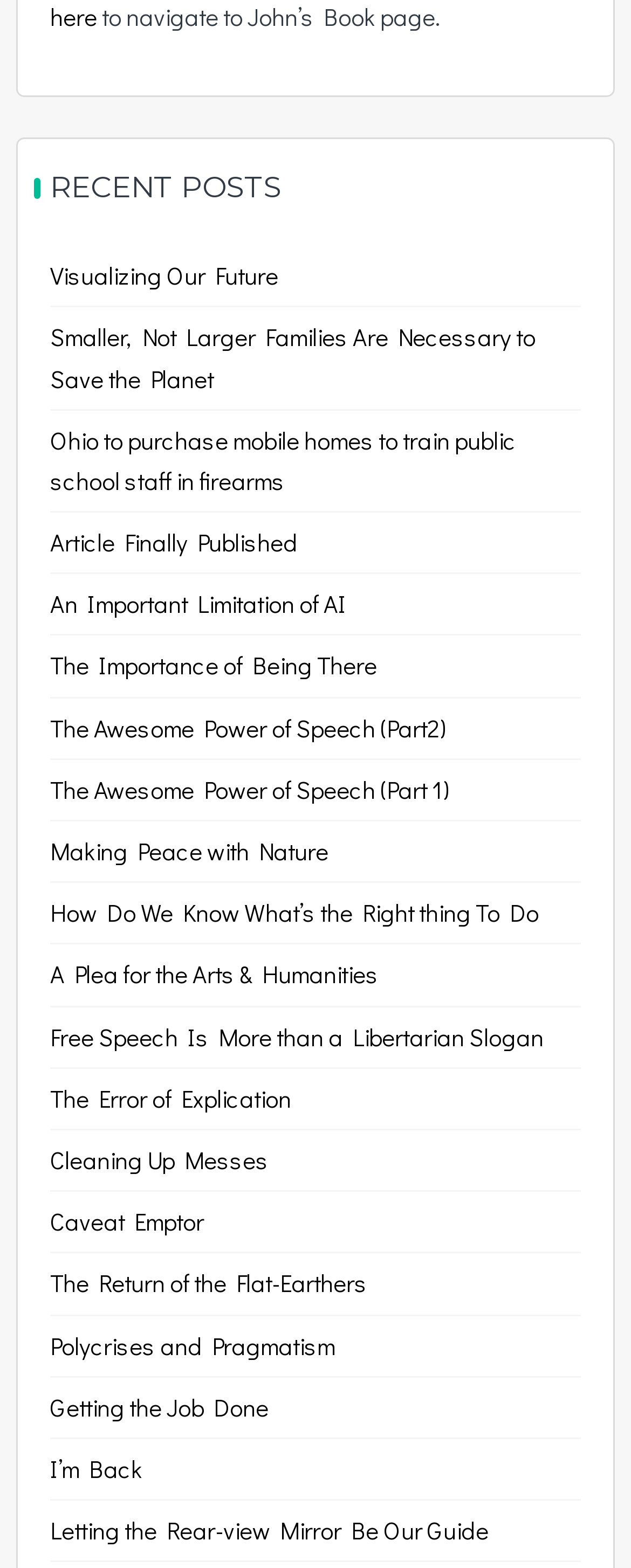From the webpage screenshot, predict the bounding box coordinates (top-left x, top-left y, bottom-right x, bottom-right y) for the UI element described here: Article Finally Published

[0.079, 0.335, 0.472, 0.356]